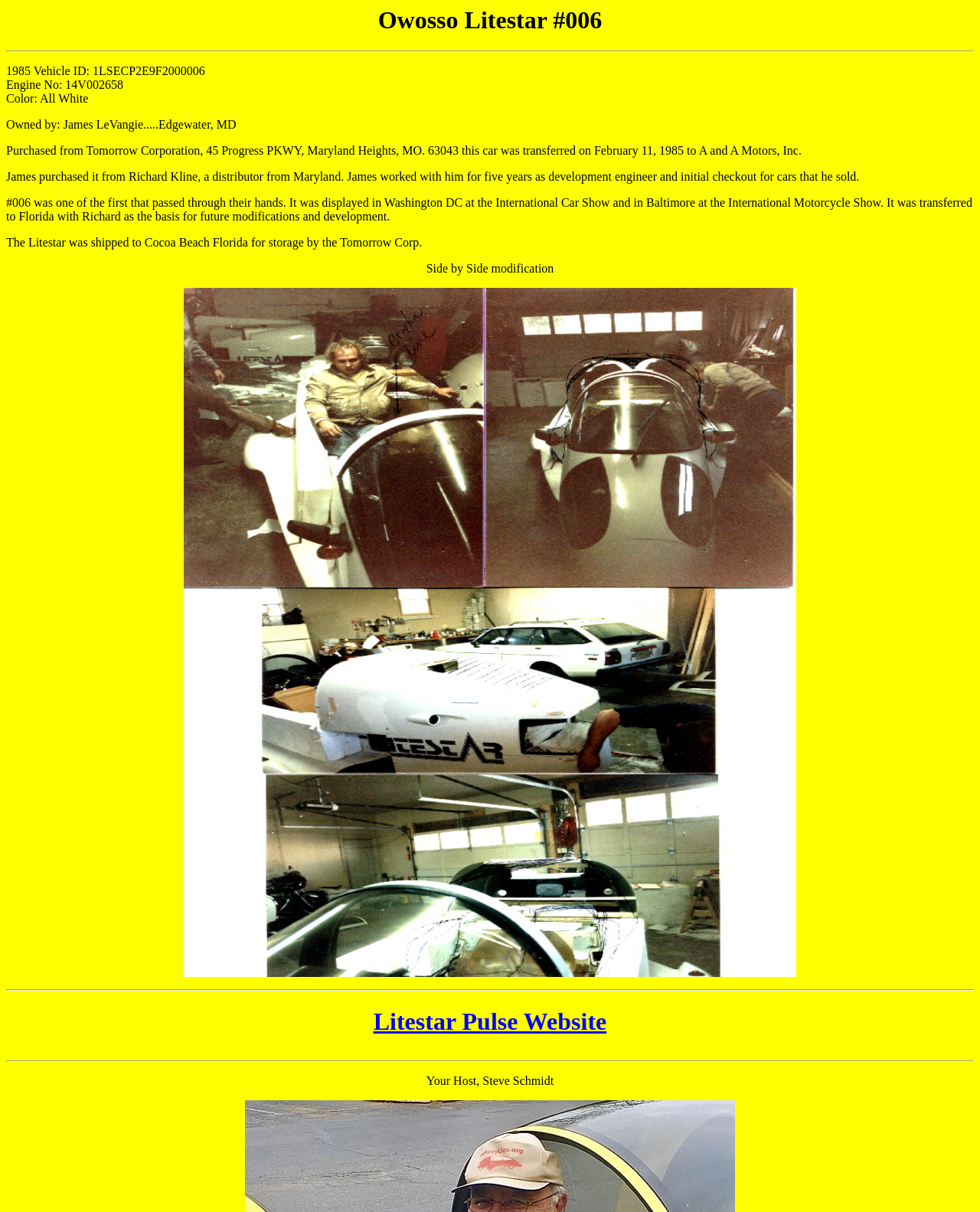Who is the host of the Litestar Pulse Website?
Could you please answer the question thoroughly and with as much detail as possible?

I found the answer by looking at the StaticText element with the text 'Your Host, Steve Schmidt' which is located at the bottom of the webpage.